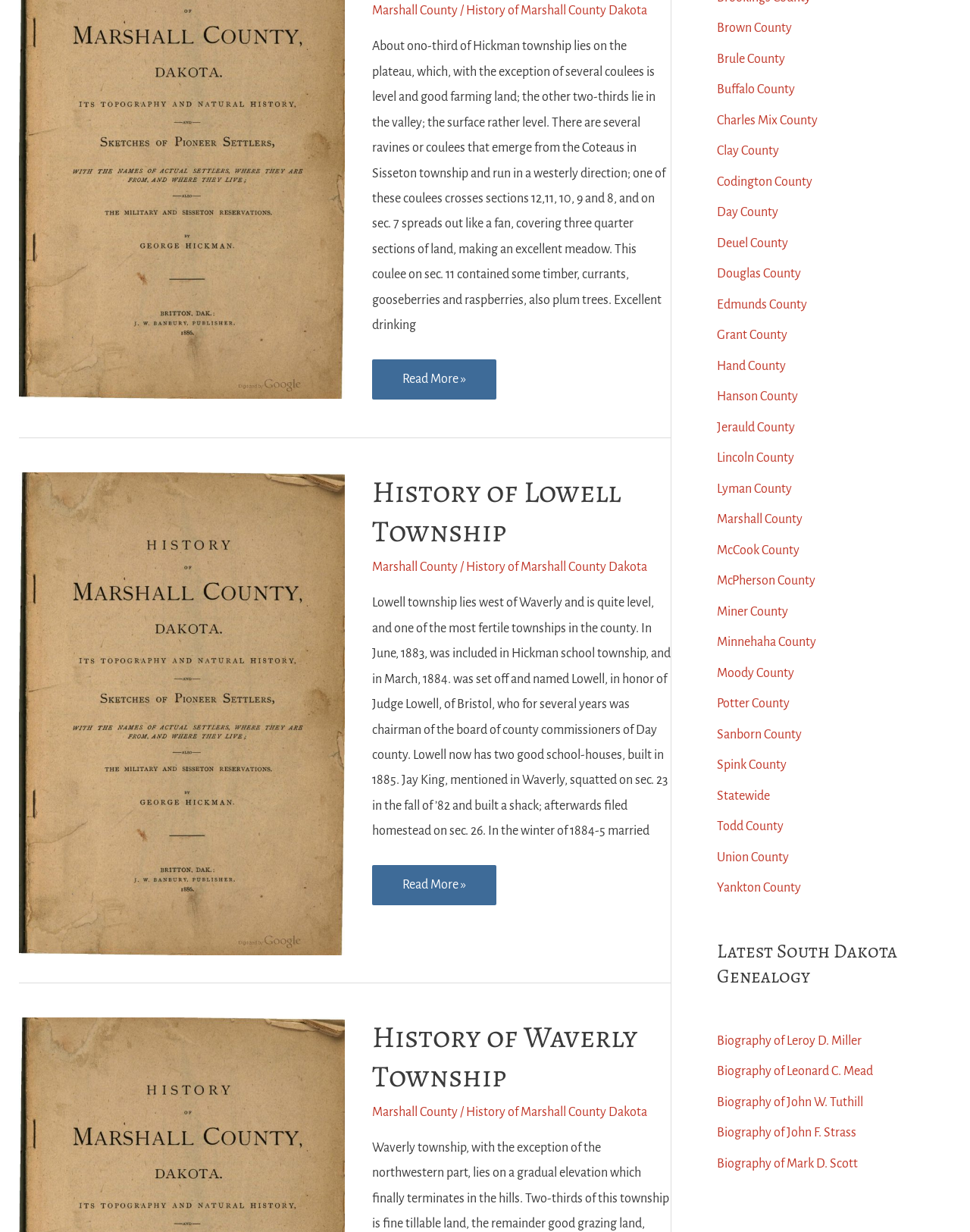Give a one-word or one-phrase response to the question:
How many schoolhouses are mentioned in Lowell township?

two